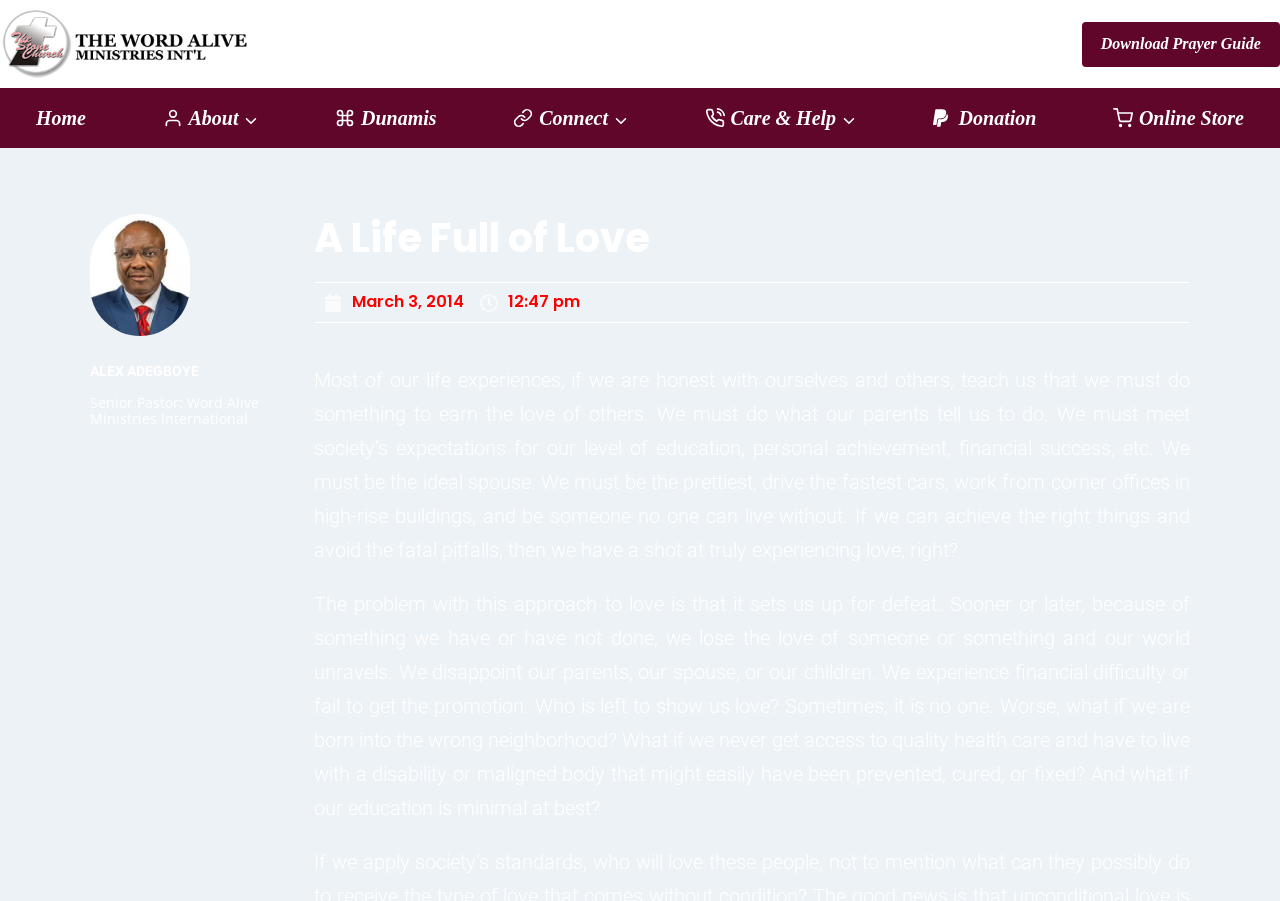Please locate the UI element described by "Online Store" and provide its bounding box coordinates.

[0.86, 0.098, 0.981, 0.165]